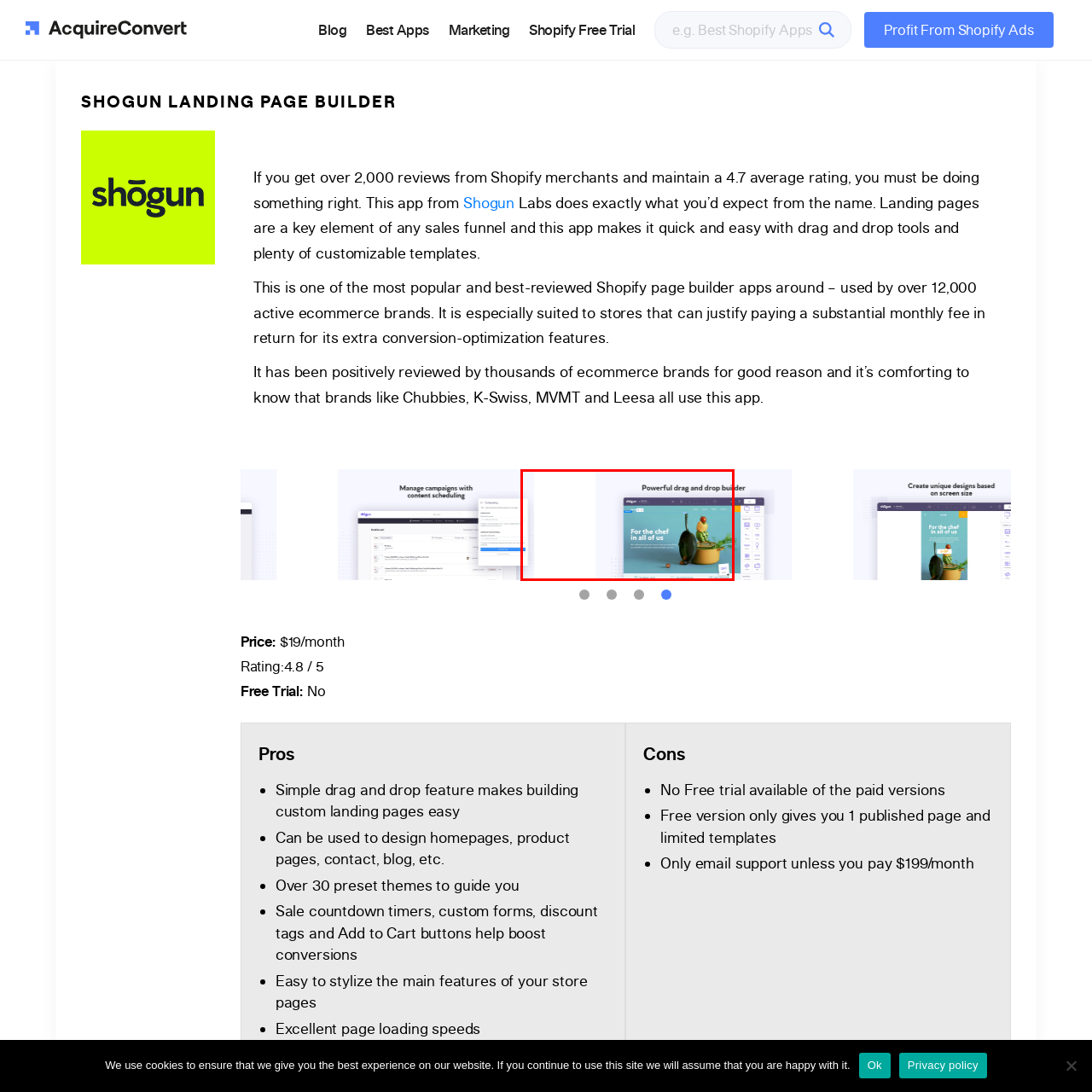Generate an in-depth caption for the image enclosed by the red boundary.

The image showcases a visually appealing interface of a landing page builder, highlighting its powerful drag-and-drop functionality. To the right, the screen displays an attractive website design featuring a playful arrangement of colorful food items with the phrase "For the chef in all of us," emphasizing a culinary theme. This suggests that the page builder is user-friendly, catering to individuals looking to create stunning websites effortlessly. The design likely incorporates customizable templates and intuitive tools, making it ideal for chefs and culinary businesses aiming to enhance their online presence. The overall aesthetic is modern and engaging, illustrating the potential for creative expression in website design.